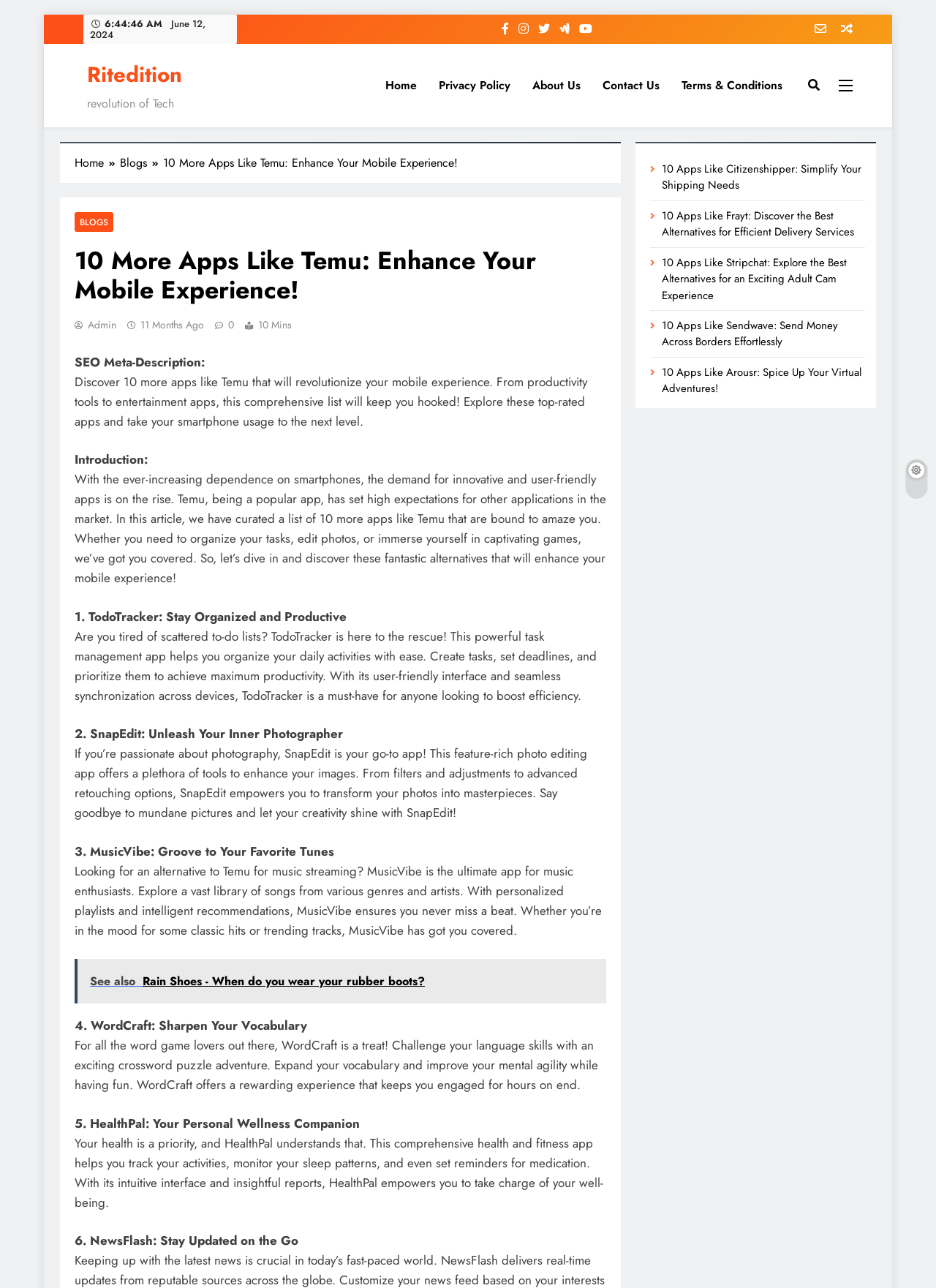Identify the bounding box coordinates of the region that needs to be clicked to carry out this instruction: "Read the article '10 More Apps Like Temu: Enhance Your Mobile Experience!' ". Provide these coordinates as four float numbers ranging from 0 to 1, i.e., [left, top, right, bottom].

[0.08, 0.191, 0.648, 0.237]